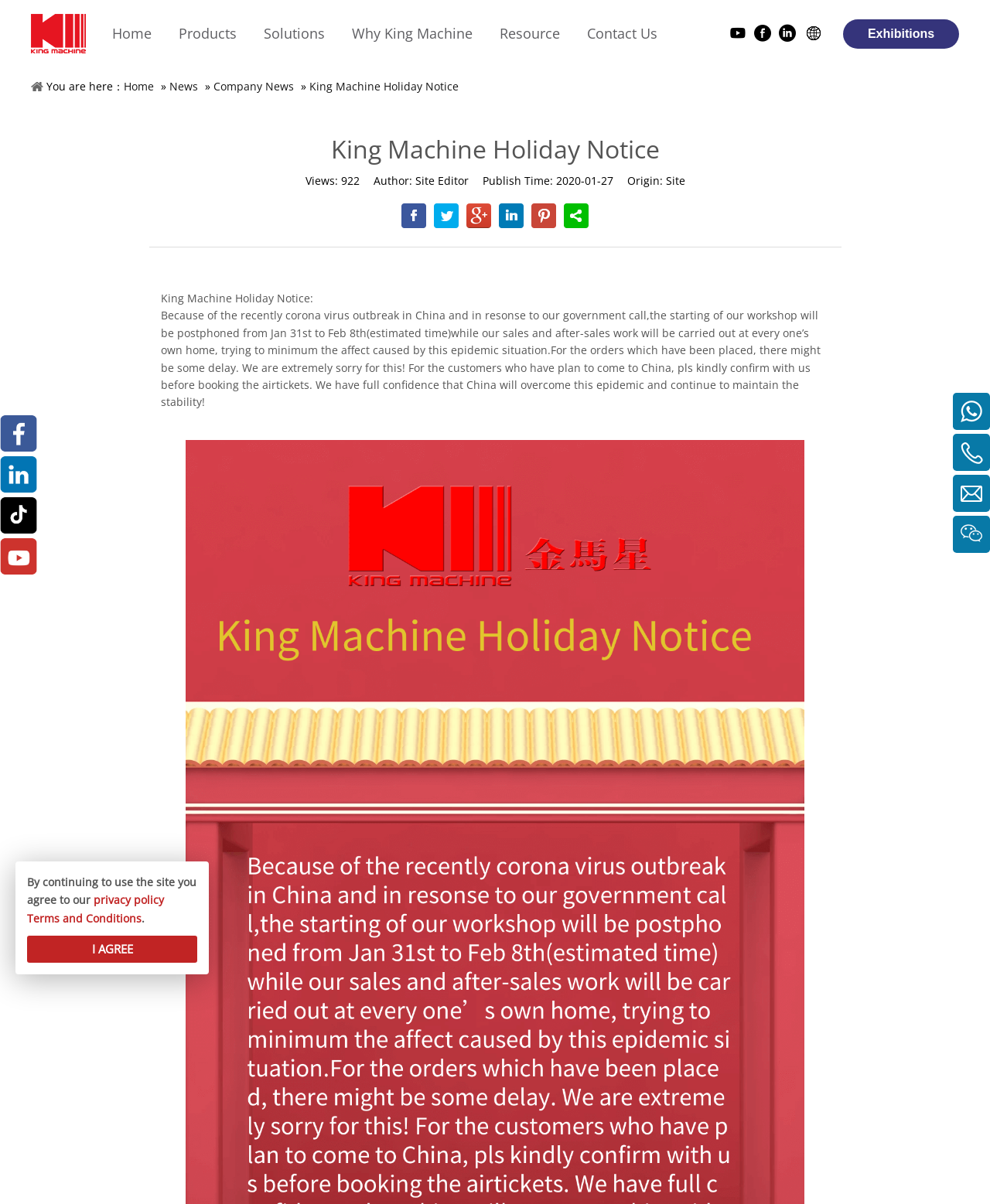Refer to the screenshot and give an in-depth answer to this question: What is the publish time of the holiday notice?

The publish time of the holiday notice is 2020-01-27, which is mentioned in the static text 'Publish Time: 2020-01-27' on the webpage.